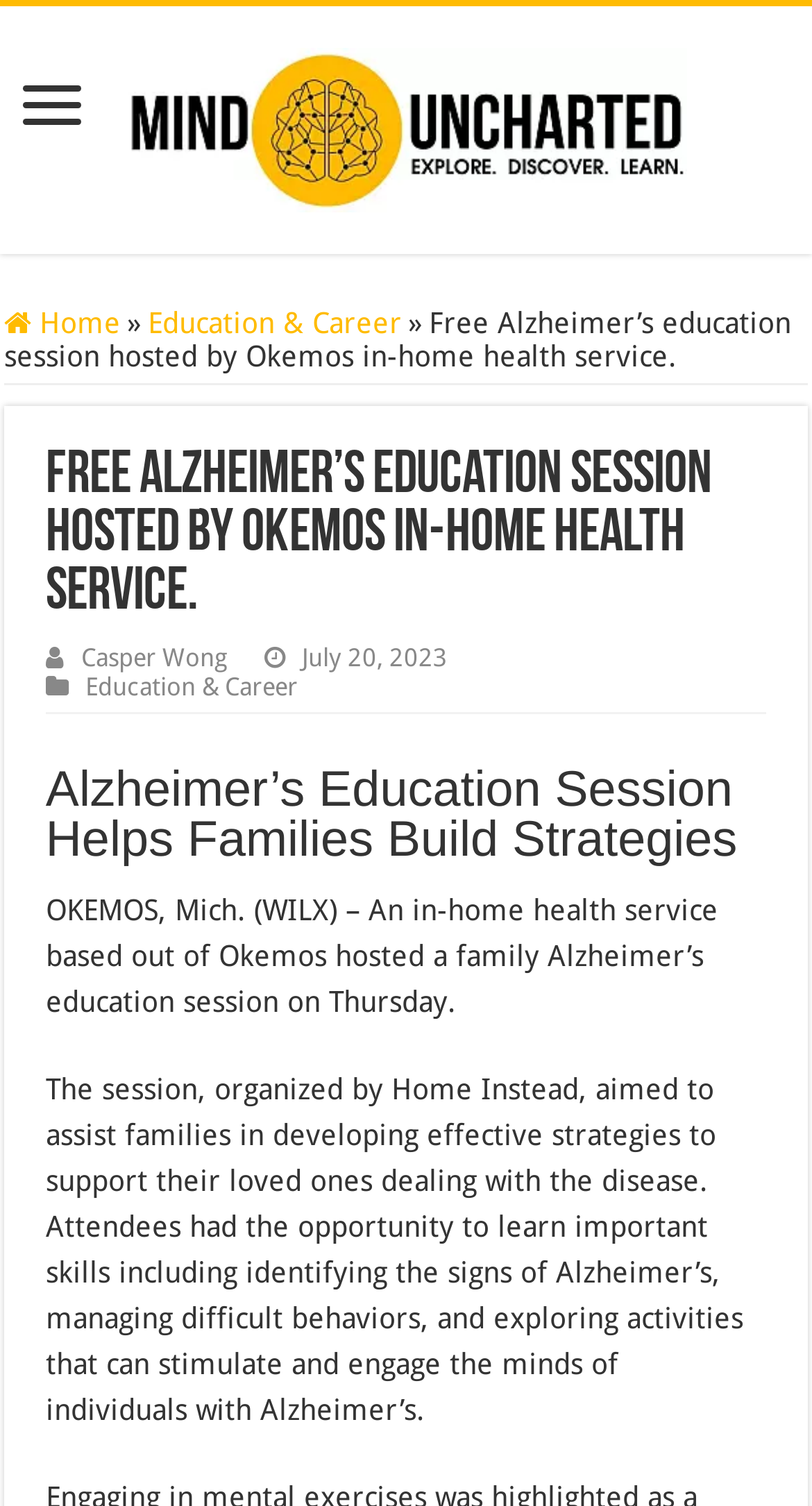Determine the bounding box for the described UI element: "Home".

[0.005, 0.203, 0.149, 0.225]